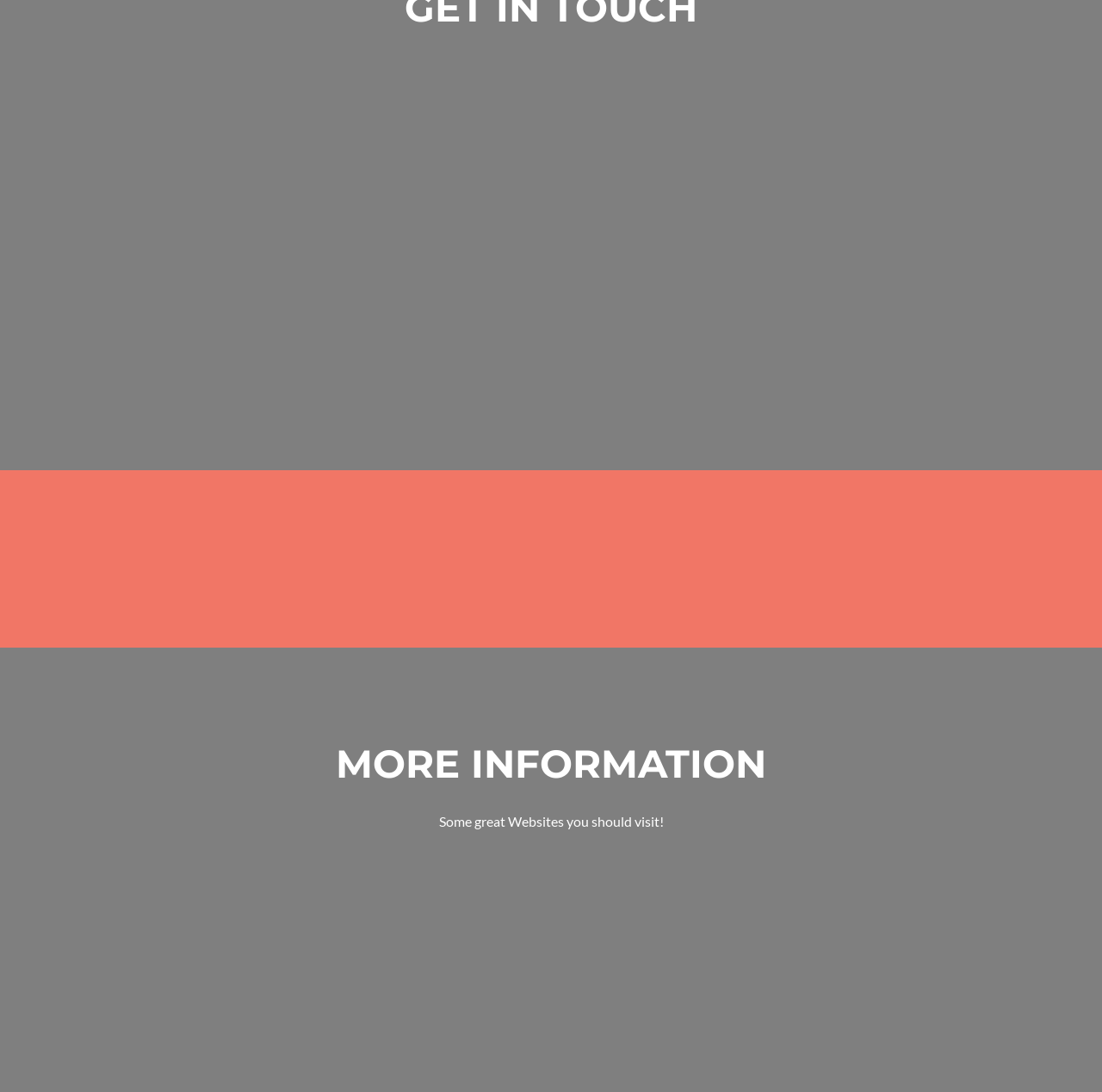Please identify the bounding box coordinates of the clickable element to fulfill the following instruction: "Follow us on social media". The coordinates should be four float numbers between 0 and 1, i.e., [left, top, right, bottom].

[0.747, 0.953, 0.827, 0.989]